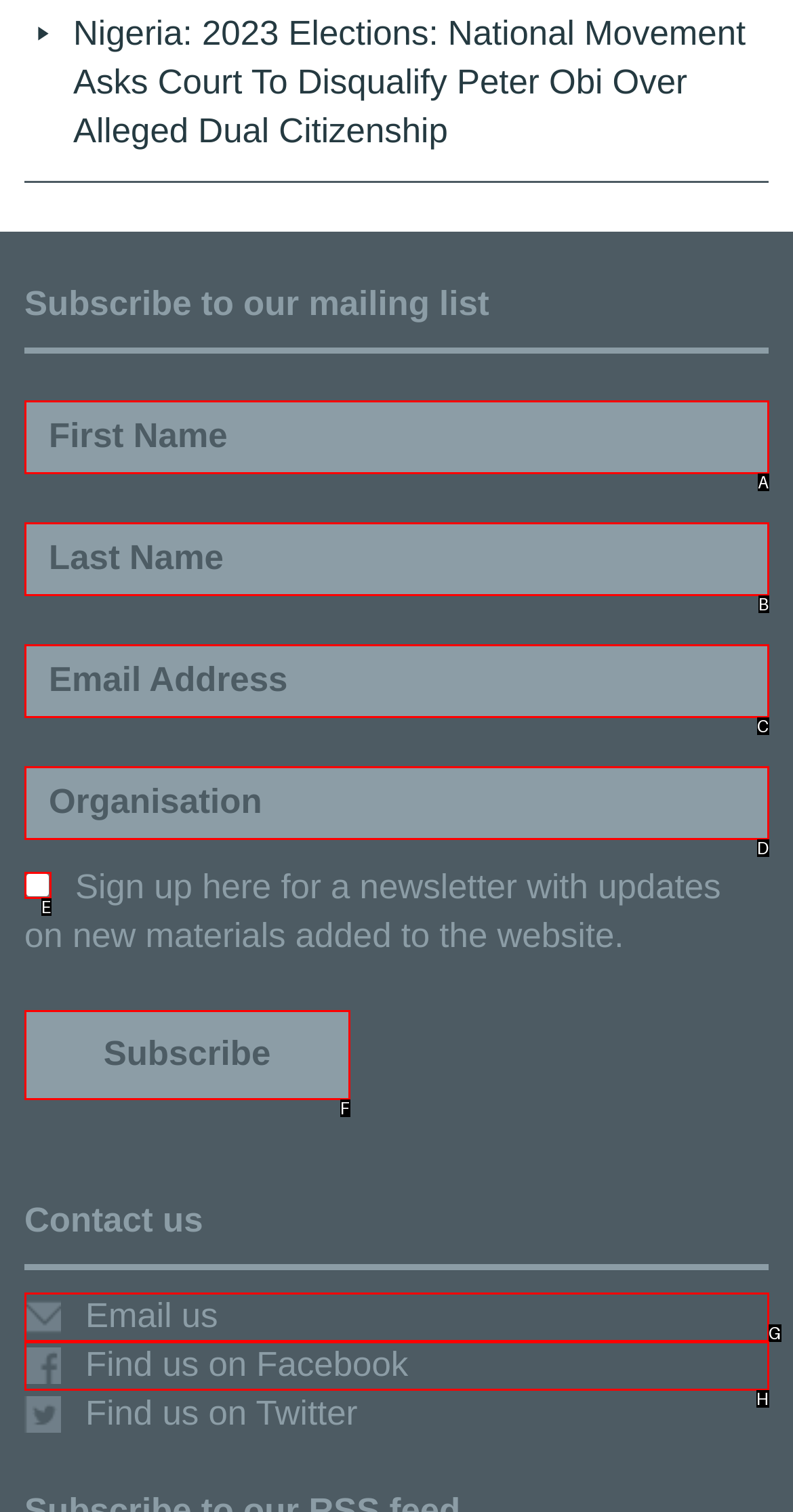Match the description: name="subscribe" value="Subscribe" to the appropriate HTML element. Respond with the letter of your selected option.

F